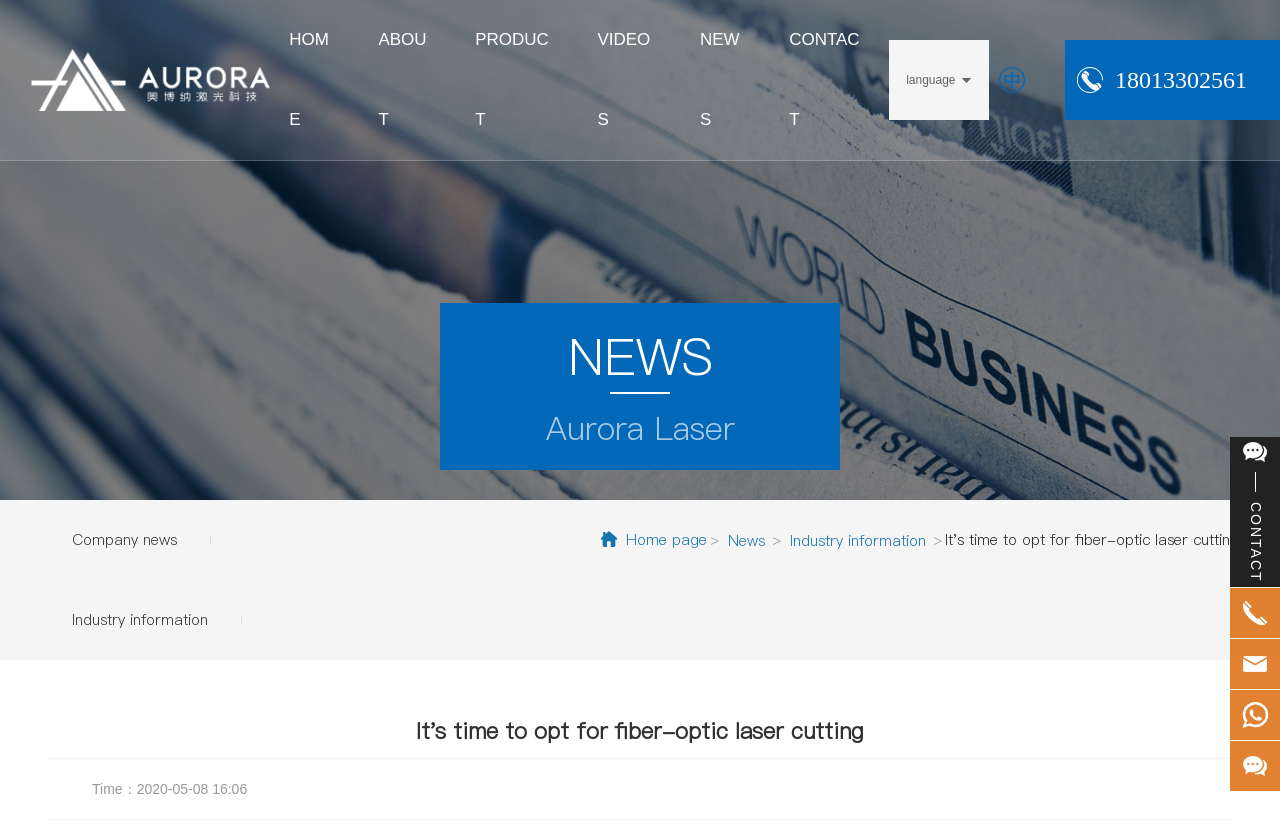Given the description of a UI element: "alt="Aurora Laser" title="Aurora Laser"", identify the bounding box coordinates of the matching element in the webpage screenshot.

[0.024, 0.086, 0.211, 0.106]